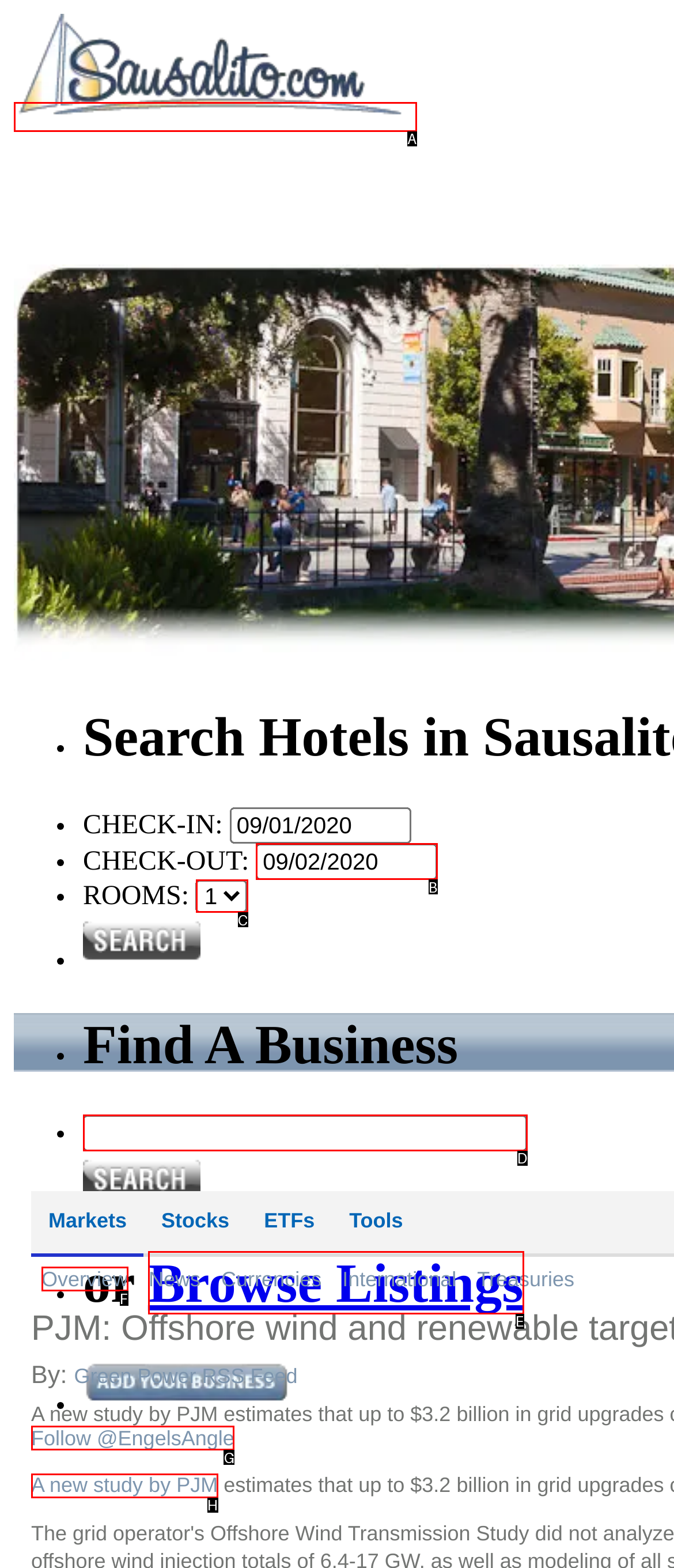To achieve the task: Browse listings, which HTML element do you need to click?
Respond with the letter of the correct option from the given choices.

E